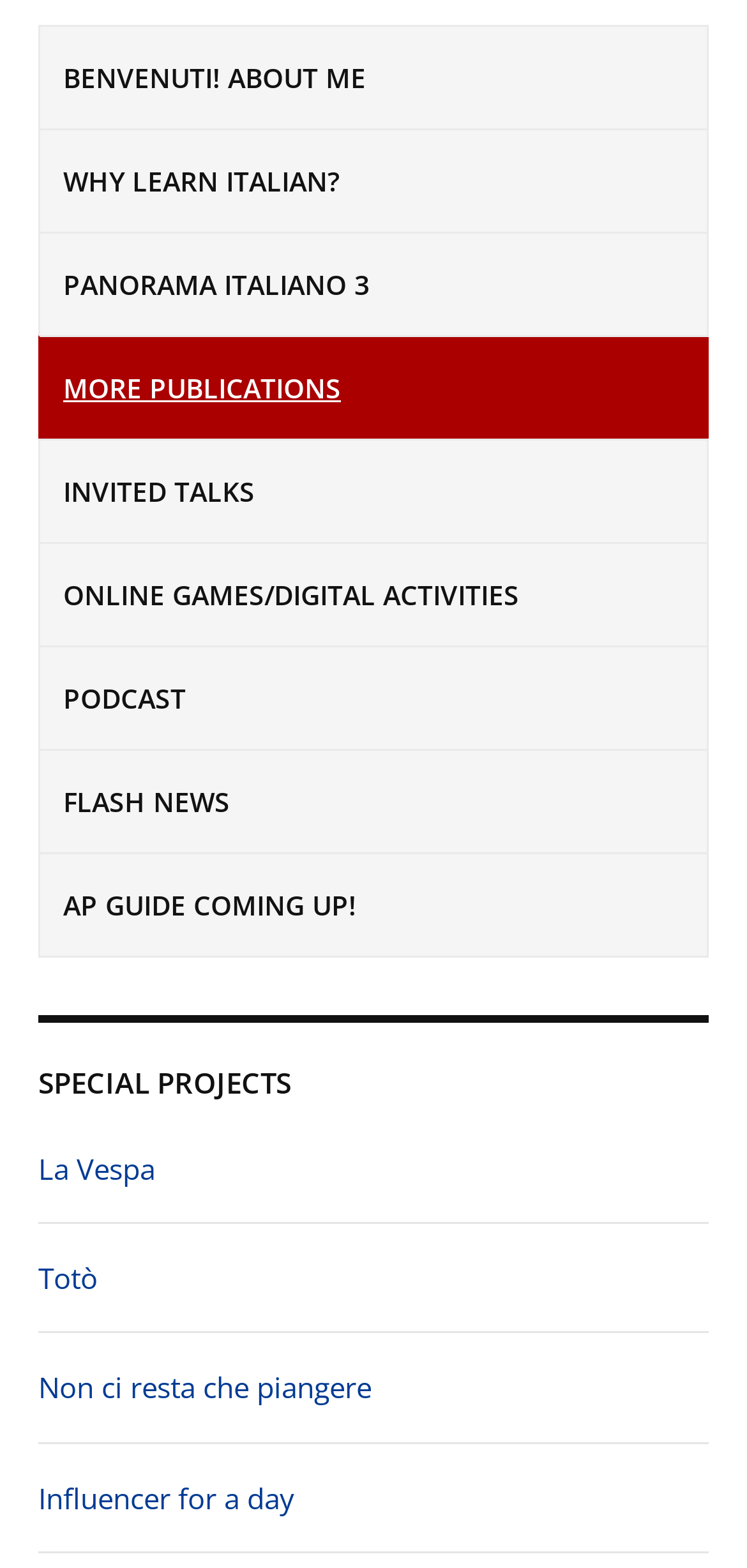How many links are there under 'SPECIAL PROJECTS'?
Using the image as a reference, give an elaborate response to the question.

I identified the StaticText element 'SPECIAL PROJECTS' with a bounding box of [0.051, 0.678, 0.39, 0.703]. By examining the subsequent elements, I found four links: 'La Vespa', 'Totò', 'Non ci resta che piangere', and 'Influencer for a day', which are all located below the 'SPECIAL PROJECTS' element.